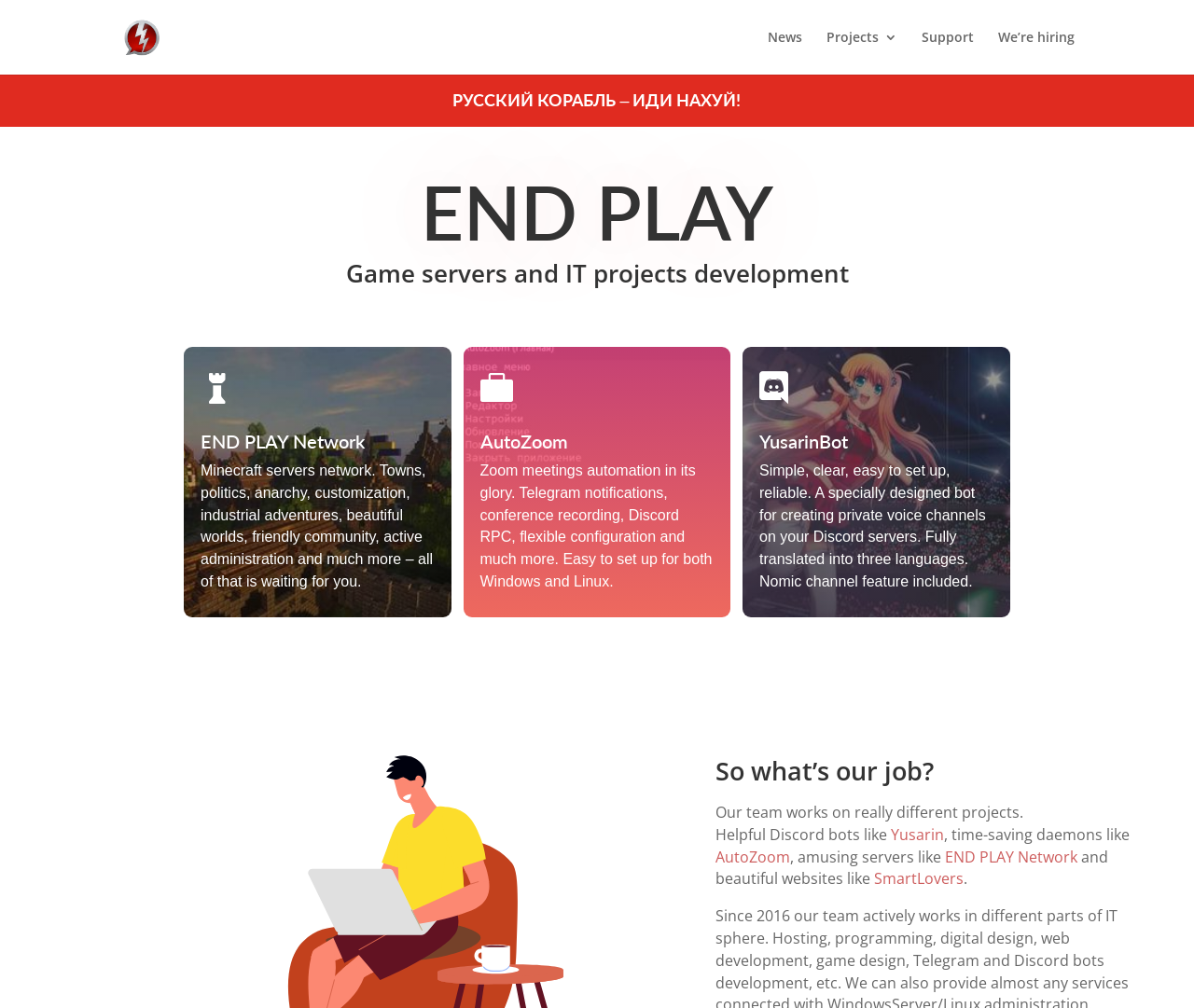What is AutoZoom?
Provide a thorough and detailed answer to the question.

I found a heading element with the text 'AutoZoom' and a link element with a description 'Zoom meetings automation in its glory...'. This indicates that AutoZoom is a tool or service that automates Zoom meetings.